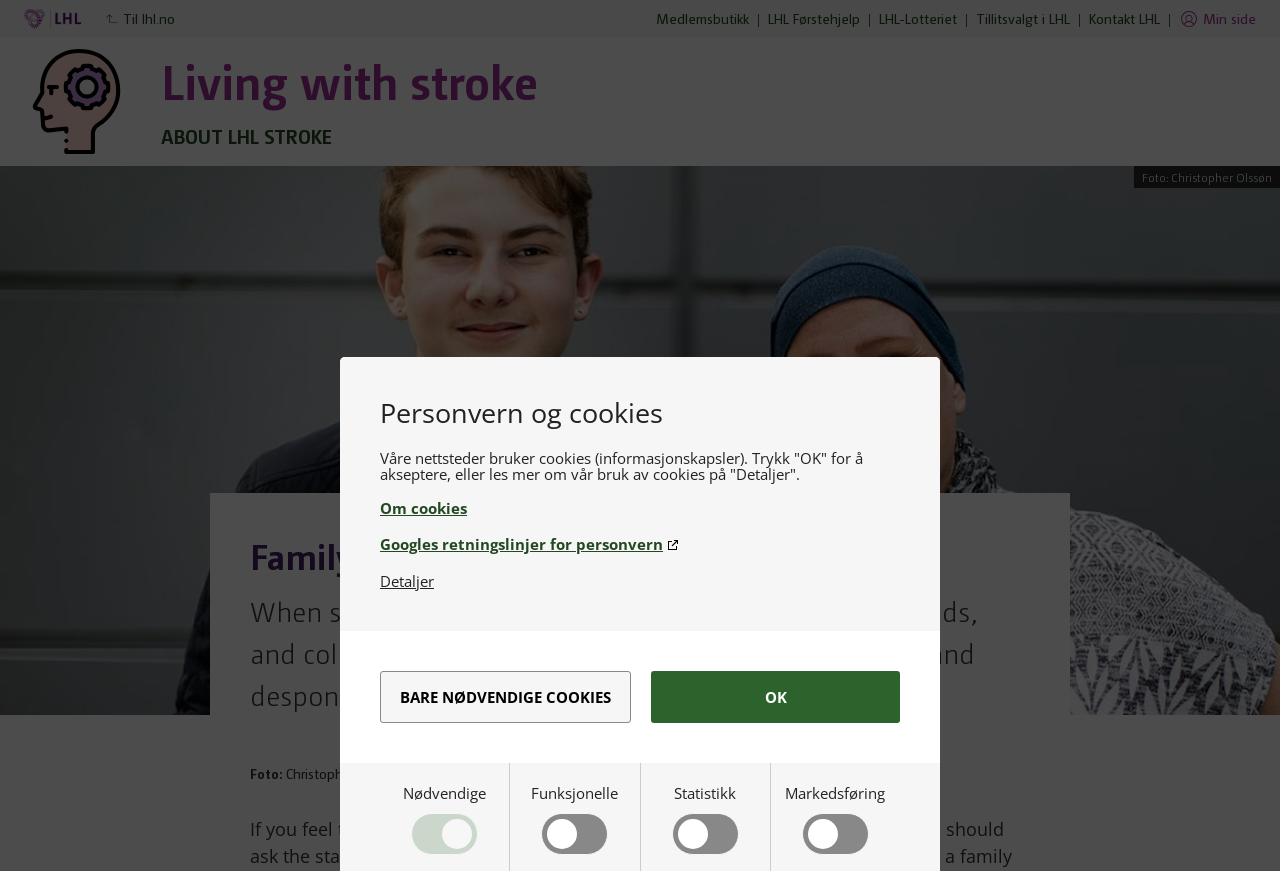Based on the image, give a detailed response to the question: What is the caption of the image on the webpage?

I found the answer by examining the figure element which contains an image and a figcaption element. The figcaption element has a StaticText element with the text 'Foto: Christopher Olssøn', but the image caption is actually provided by the image element itself, which is 'Family members after a stroke'.